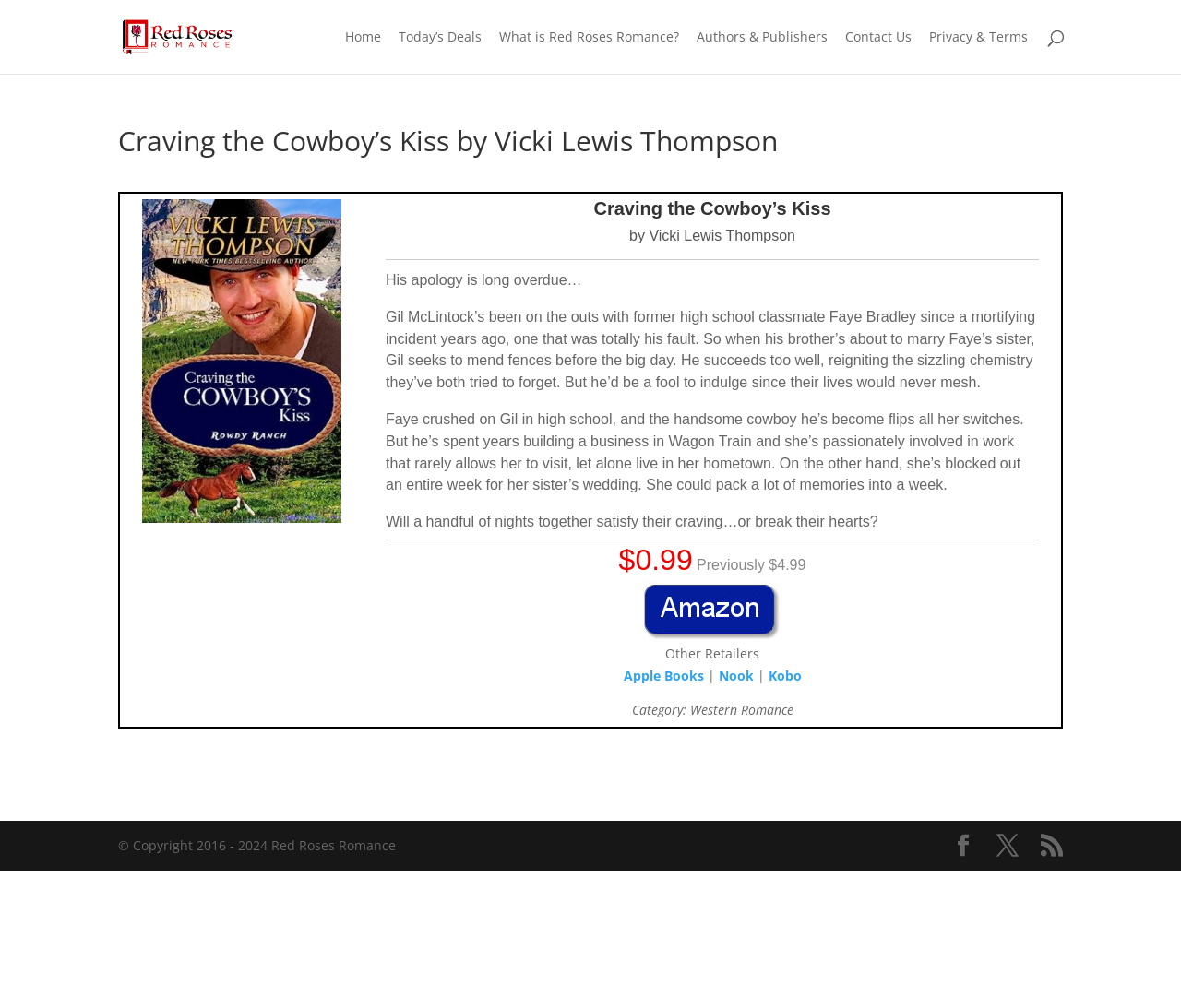Determine the bounding box coordinates for the area that should be clicked to carry out the following instruction: "Read more about 'P.4.1. Collaboratively Develop and Enact Clinical Experiences'".

None